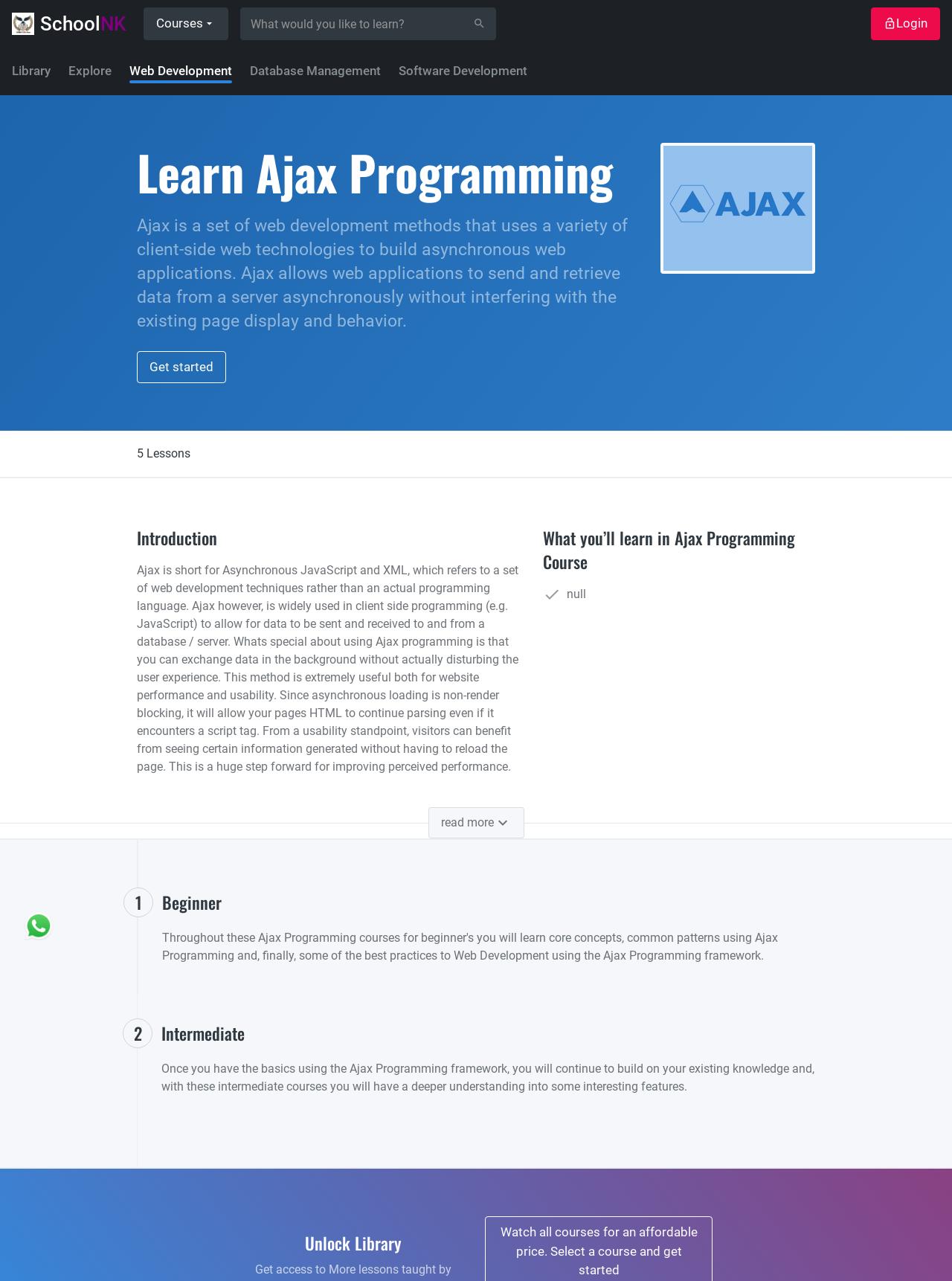What is the purpose of using Ajax programming?
Can you give a detailed and elaborate answer to the question?

The purpose of using Ajax programming can be found in the introduction section of the webpage, where it is explained that Ajax allows for data to be sent and received in the background without disturbing the user experience, improving website performance and usability.